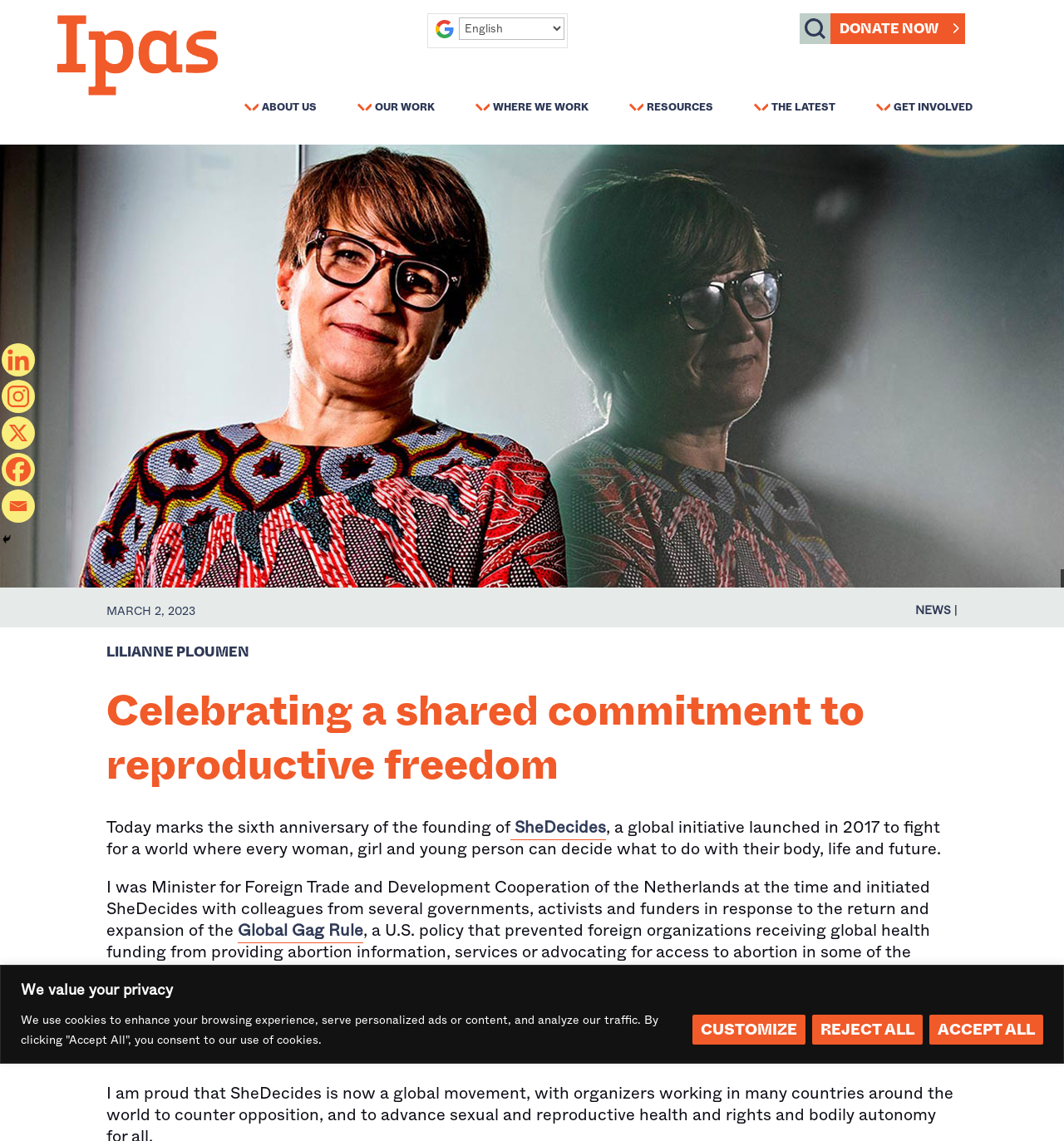What is the name of the global initiative?
Using the picture, provide a one-word or short phrase answer.

SheDecides